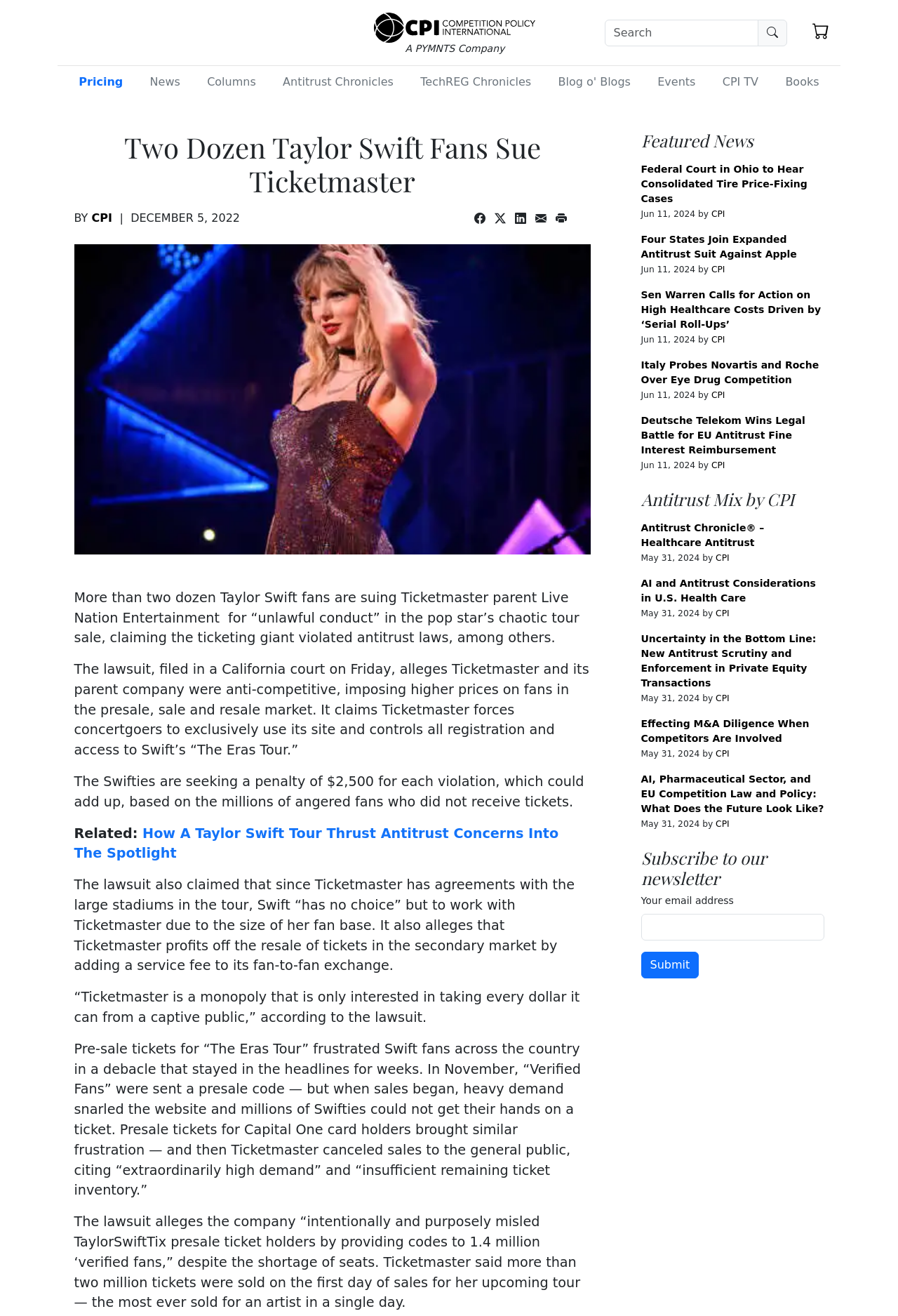What is the name of the company being sued? From the image, respond with a single word or brief phrase.

Ticketmaster